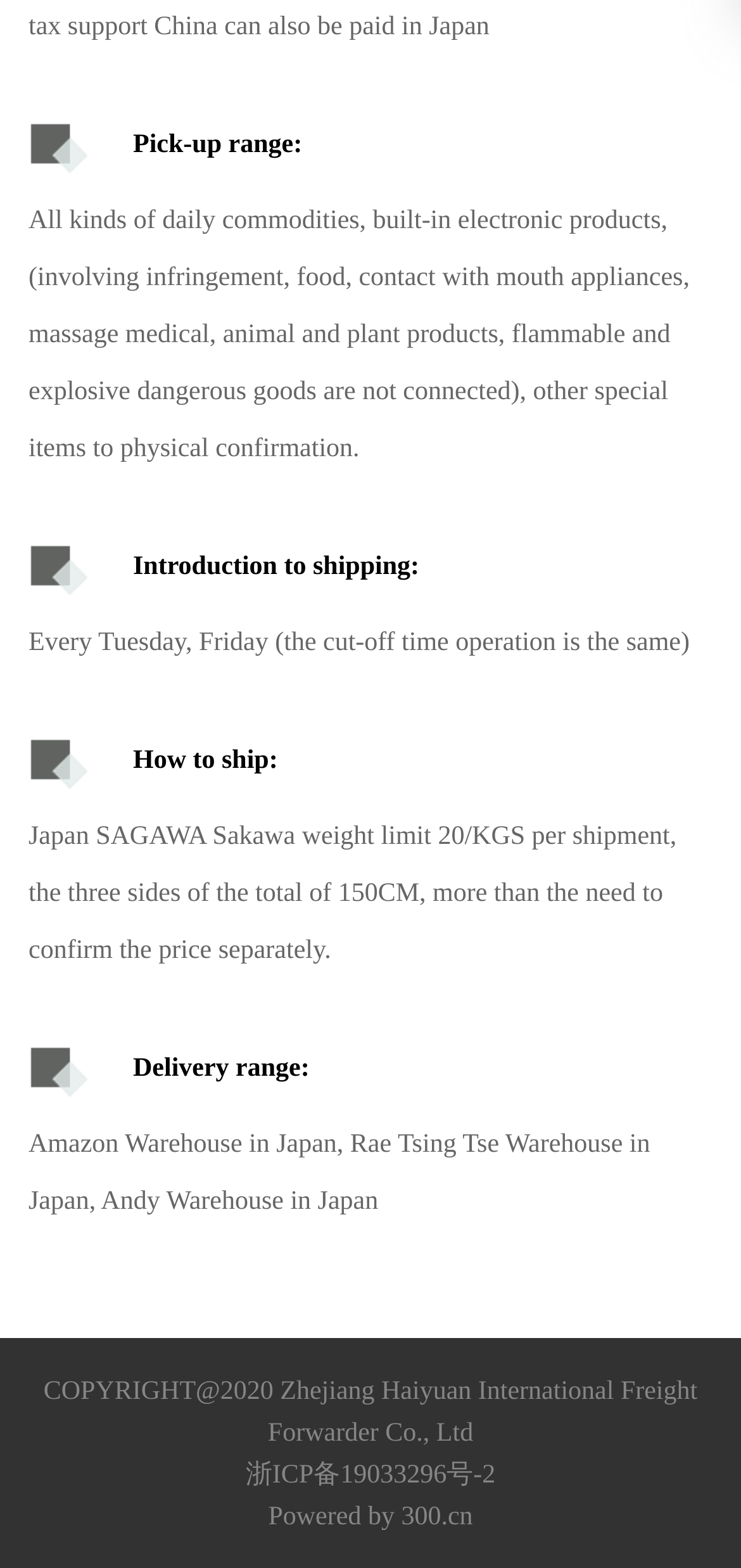Based on the description "Powered by 300.cn", find the bounding box of the specified UI element.

[0.362, 0.958, 0.638, 0.976]